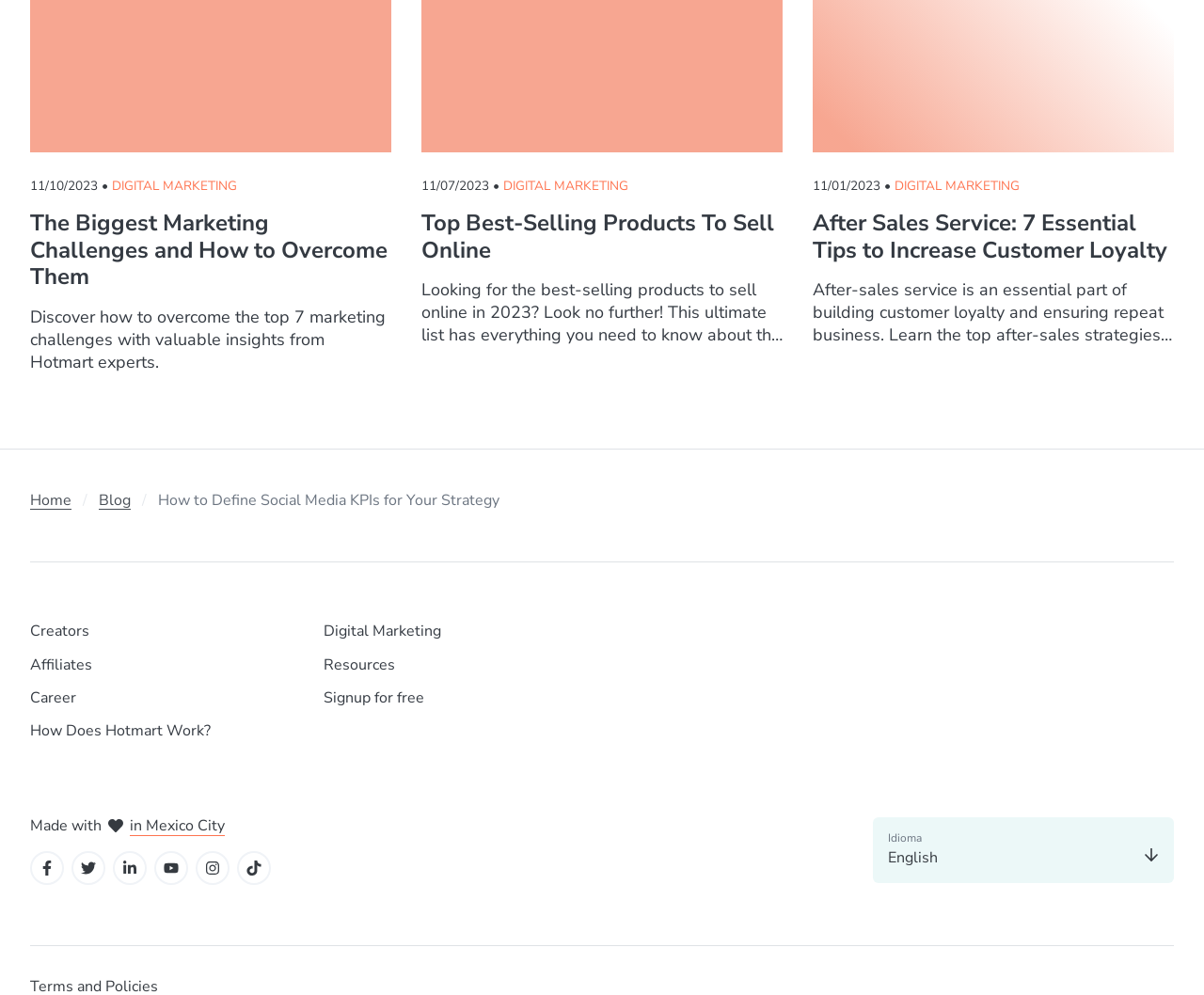Please identify the bounding box coordinates of the element's region that I should click in order to complete the following instruction: "Switch to the 'Português - Brasil' language". The bounding box coordinates consist of four float numbers between 0 and 1, i.e., [left, top, right, bottom].

[0.738, 0.815, 0.962, 0.839]